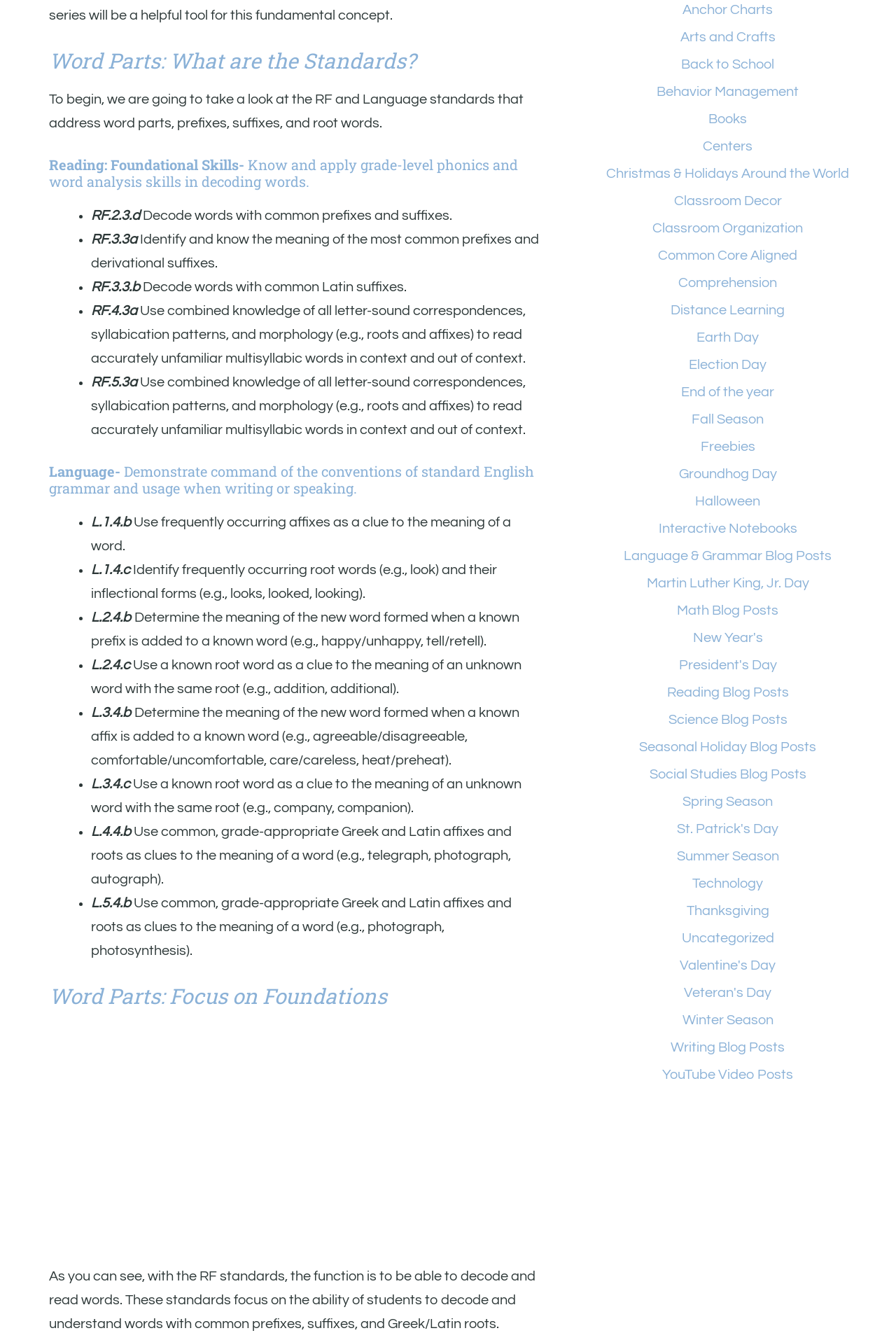Identify the bounding box of the UI element that matches this description: "Privacy Policy".

None